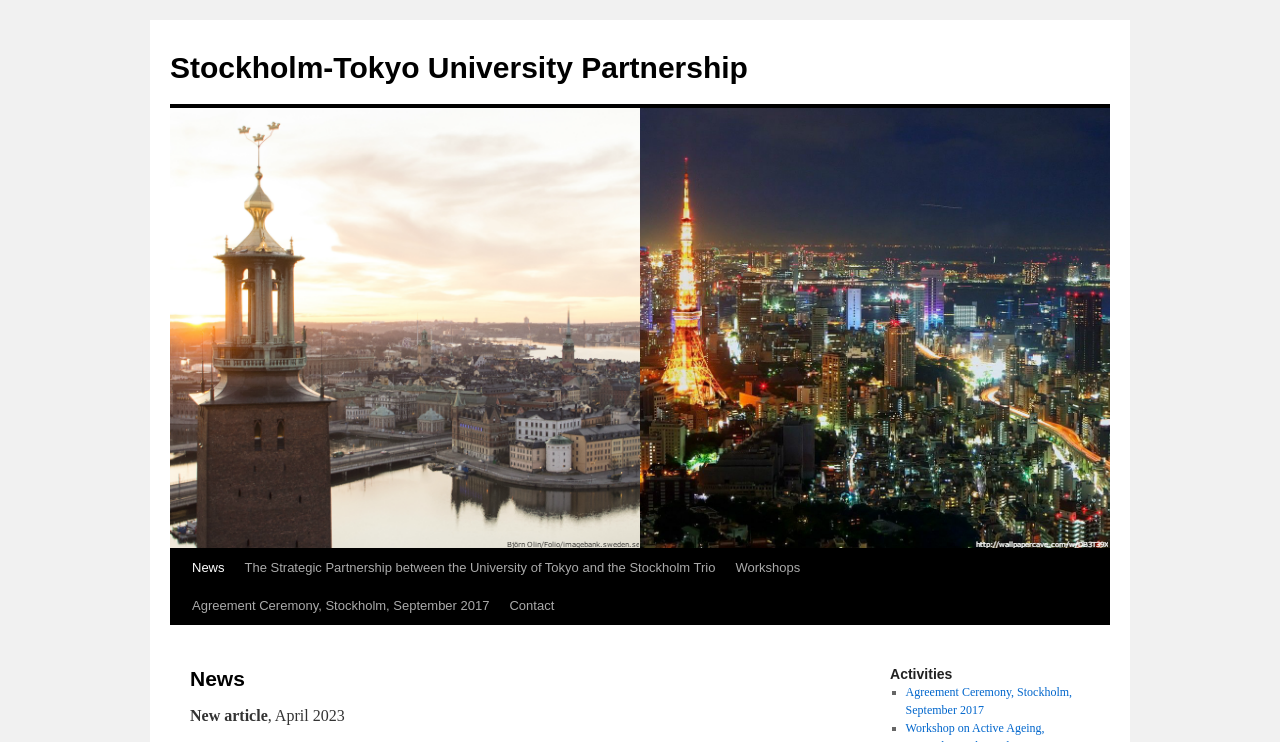Construct a thorough caption encompassing all aspects of the webpage.

The webpage is about the Stockholm-Tokyo University Partnership, with a focus on news and activities. At the top left, there is a link to the partnership's main page, accompanied by an image with the same name. Below this, there is a link to skip to the content.

The main navigation menu is located at the top right, consisting of five links: "News", "The Strategic Partnership between the University of Tokyo and the Stockholm Trio", "Workshops", "Agreement Ceremony, Stockholm, September 2017", and "Contact".

The main content area is divided into two sections. The first section, headed by "News", contains a brief announcement about a new article published on the KTH website in April 2023, related to supported research visits at the University of Tokyo.

The second section, headed by "Activities", features a list of items, each marked with a "■" symbol. The list includes a link to the "Agreement Ceremony, Stockholm, September 2017" event.